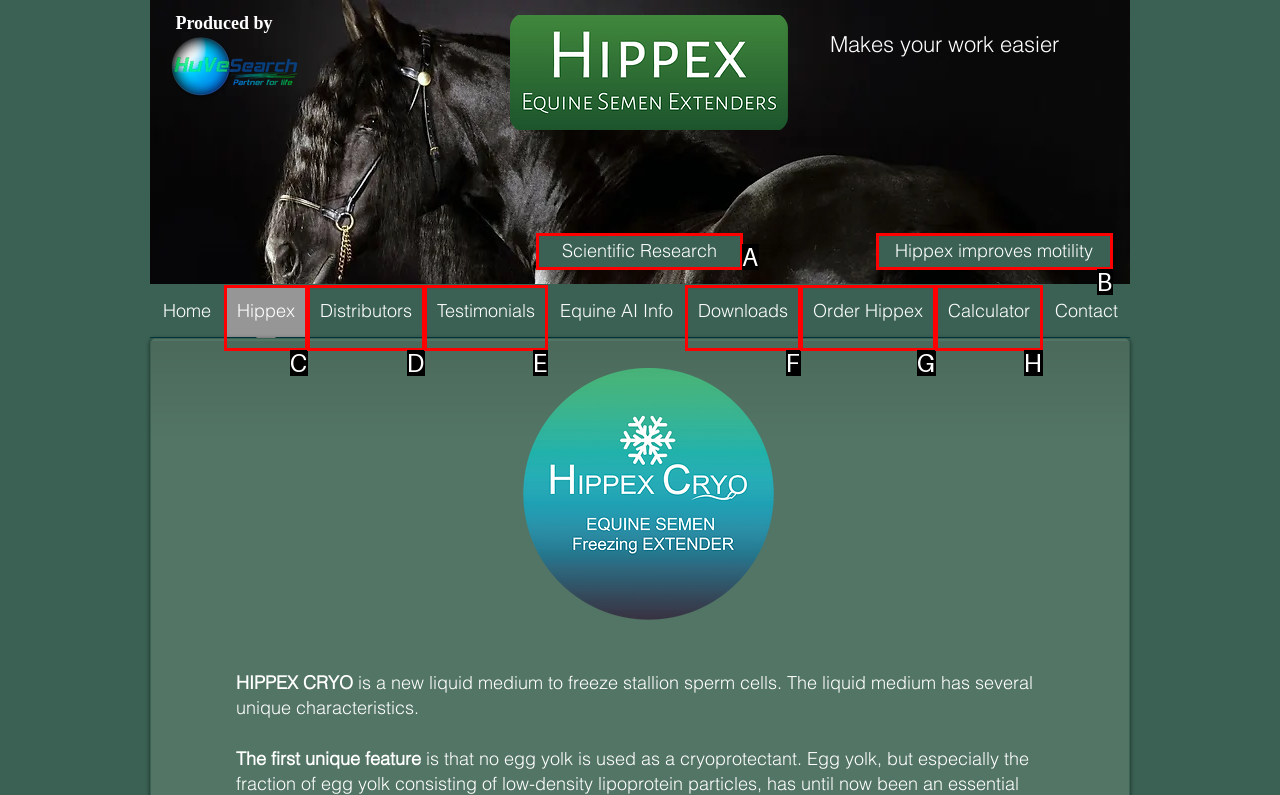Tell me which option best matches the description: Distributors
Answer with the option's letter from the given choices directly.

D